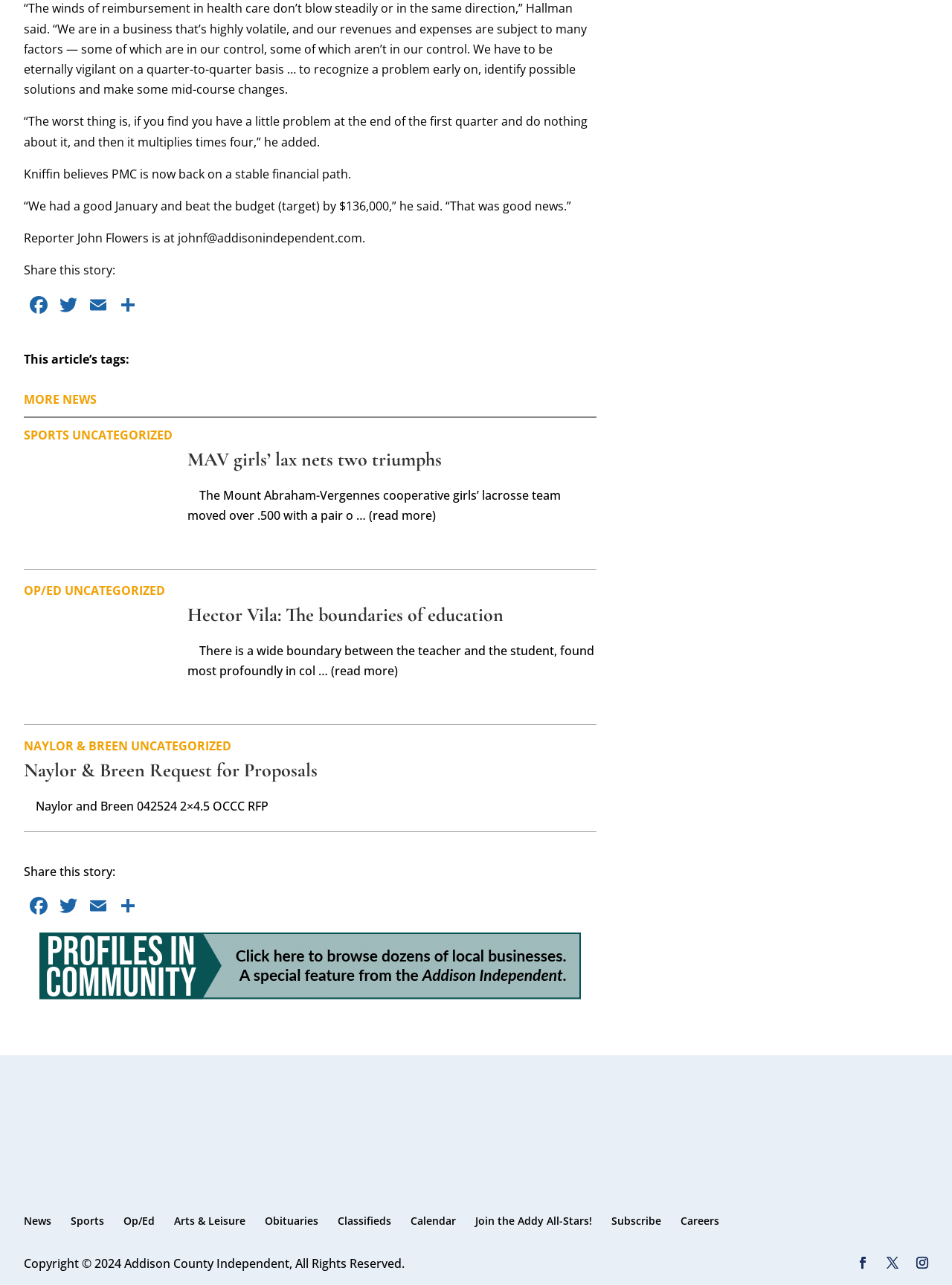What is the name of the cooperative girls’ lacrosse team mentioned in the article?
Look at the image and respond with a one-word or short-phrase answer.

Mount Abraham-Vergennes